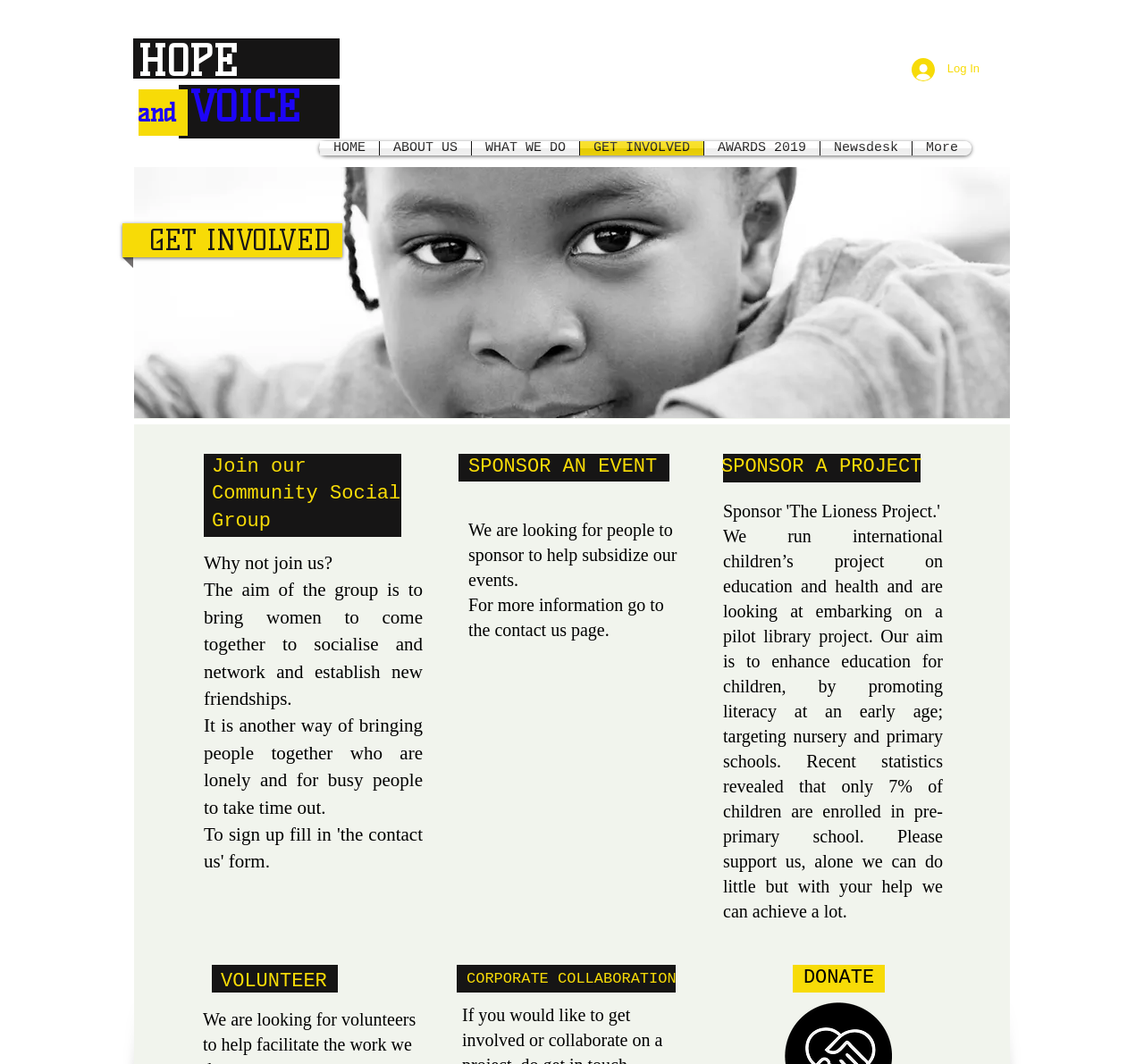Respond to the question below with a single word or phrase:
What is the aim of the community social group?

Bring women together to socialize and network